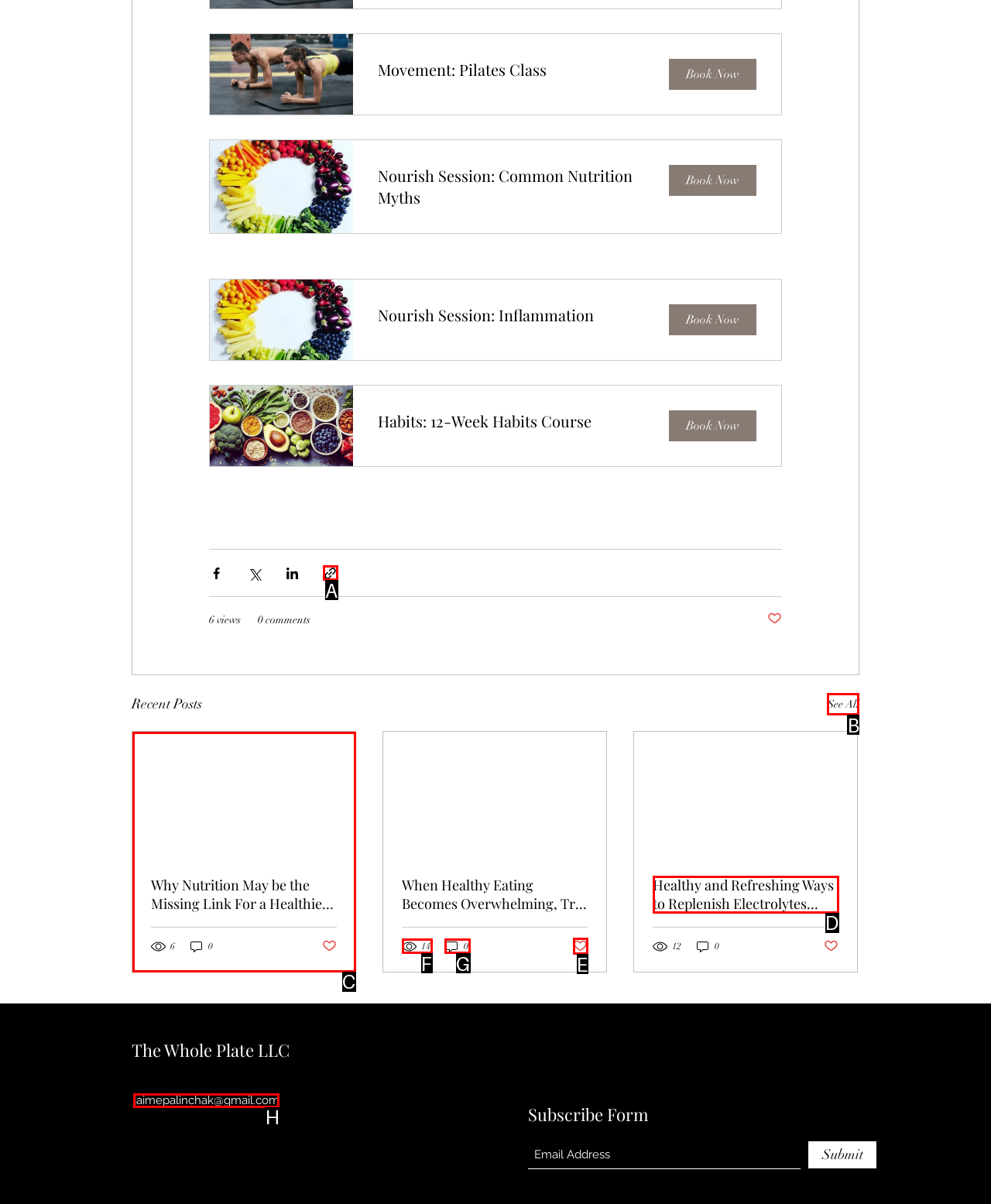Indicate the HTML element to be clicked to accomplish this task: See all recent posts Respond using the letter of the correct option.

B